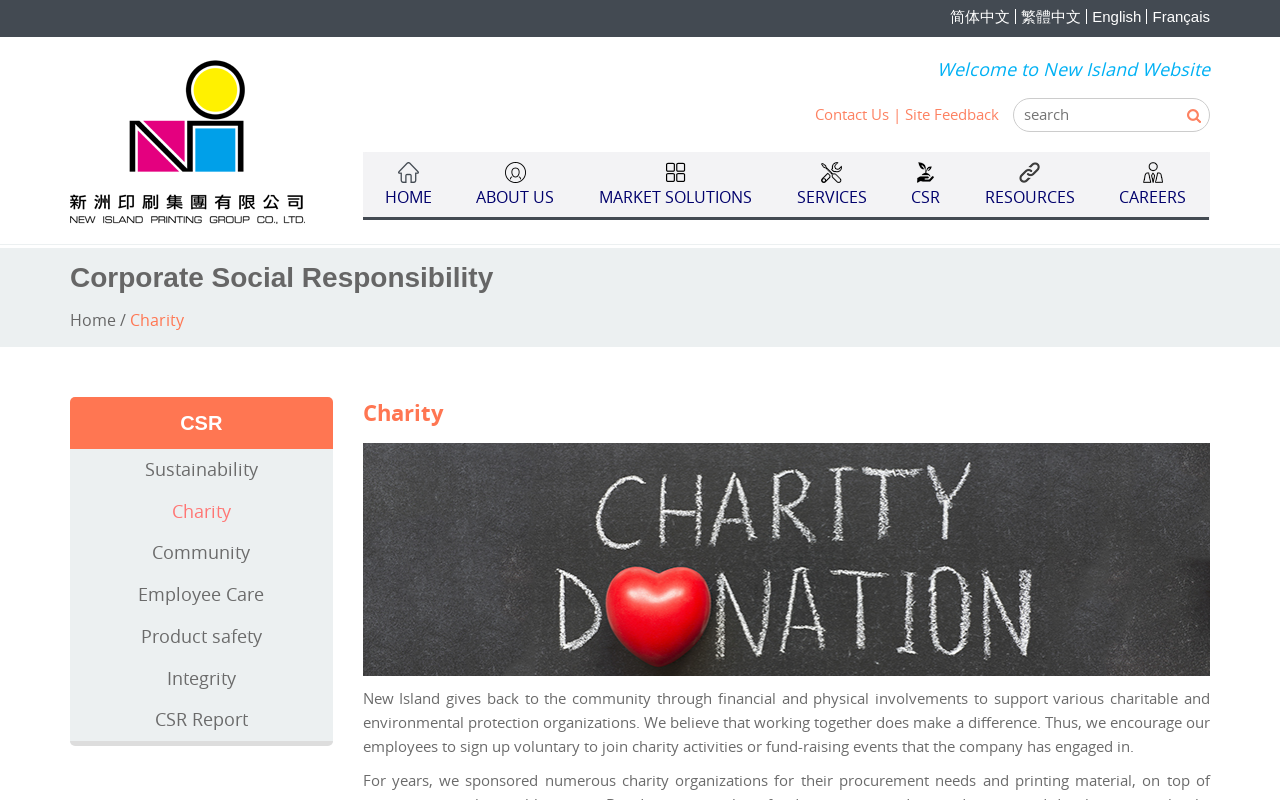Summarize the webpage comprehensively, mentioning all visible components.

The webpage is about the charity section of the New Island website. At the top, there are four language options: Simplified Chinese, Traditional Chinese, English, and French. Below these options, there is a logo with a link, and a welcome message that reads "Welcome to New Island Website". 

On the left side, there is a navigation menu with links to "Contact Us", "Site Feedback", and a search box. Below this menu, there are main navigation links to "HOME", "ABOUT US", "MARKET SOLUTIONS", "SERVICES", "CSR", "RESOURCES", and "CAREERS".

The main content of the page is about Corporate Social Responsibility, with a heading that reads "Corporate Social Responsibility". There is a subheading that reads "CSR", and below it, there are links to various charity-related topics, including "Sustainability", "Charity", "Community", "Employee Care", "Product safety", "Integrity", and "CSR Report".

On the right side, there is a section about New Island's charity efforts, with a heading that reads "Charity". There is a link to "CHA" and an image related to it. Below this, there is a paragraph of text that describes New Island's charity activities and encourages employees to participate in them.